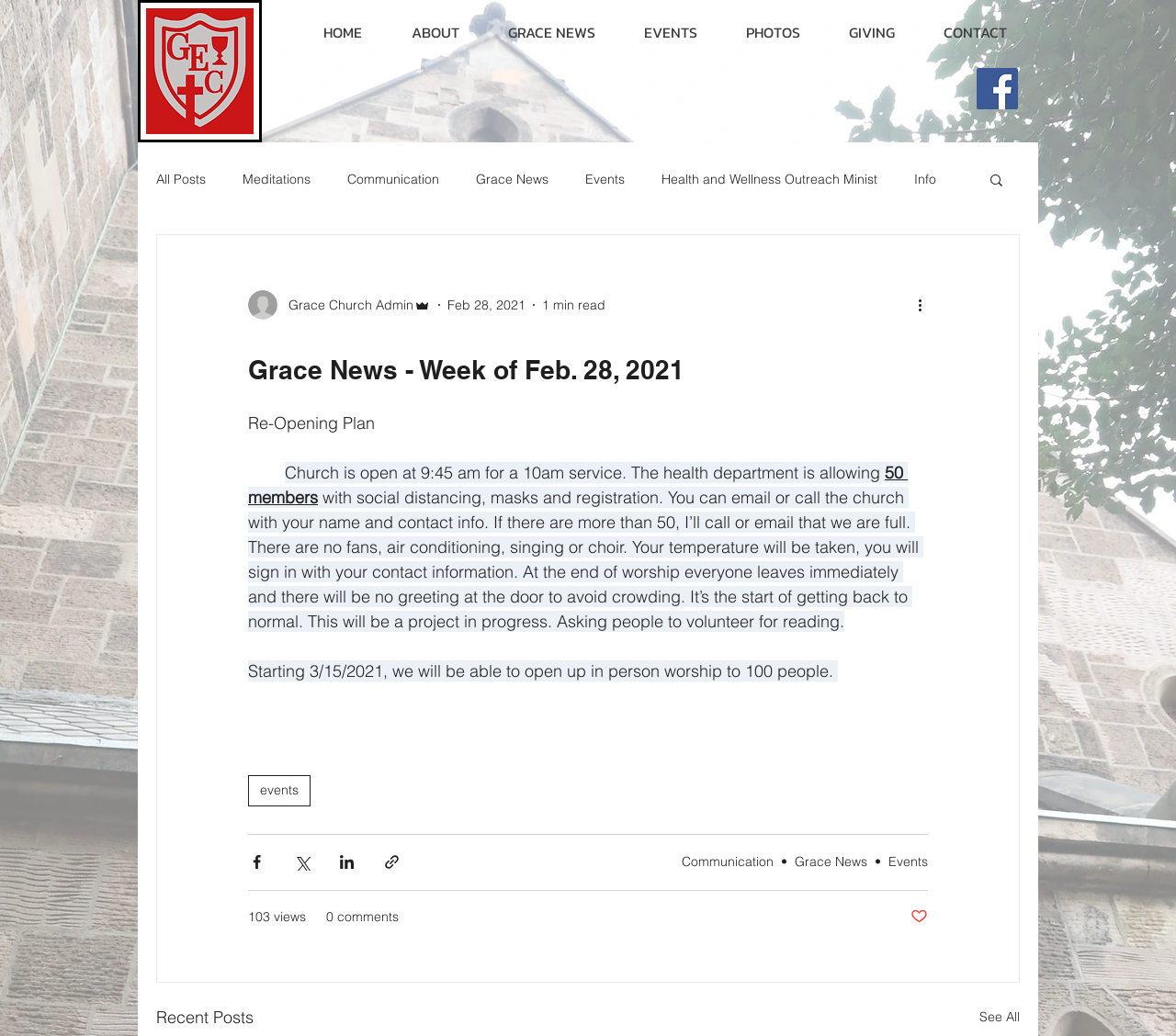Find the bounding box coordinates for the area that must be clicked to perform this action: "Click the HOME link".

[0.254, 0.017, 0.329, 0.046]